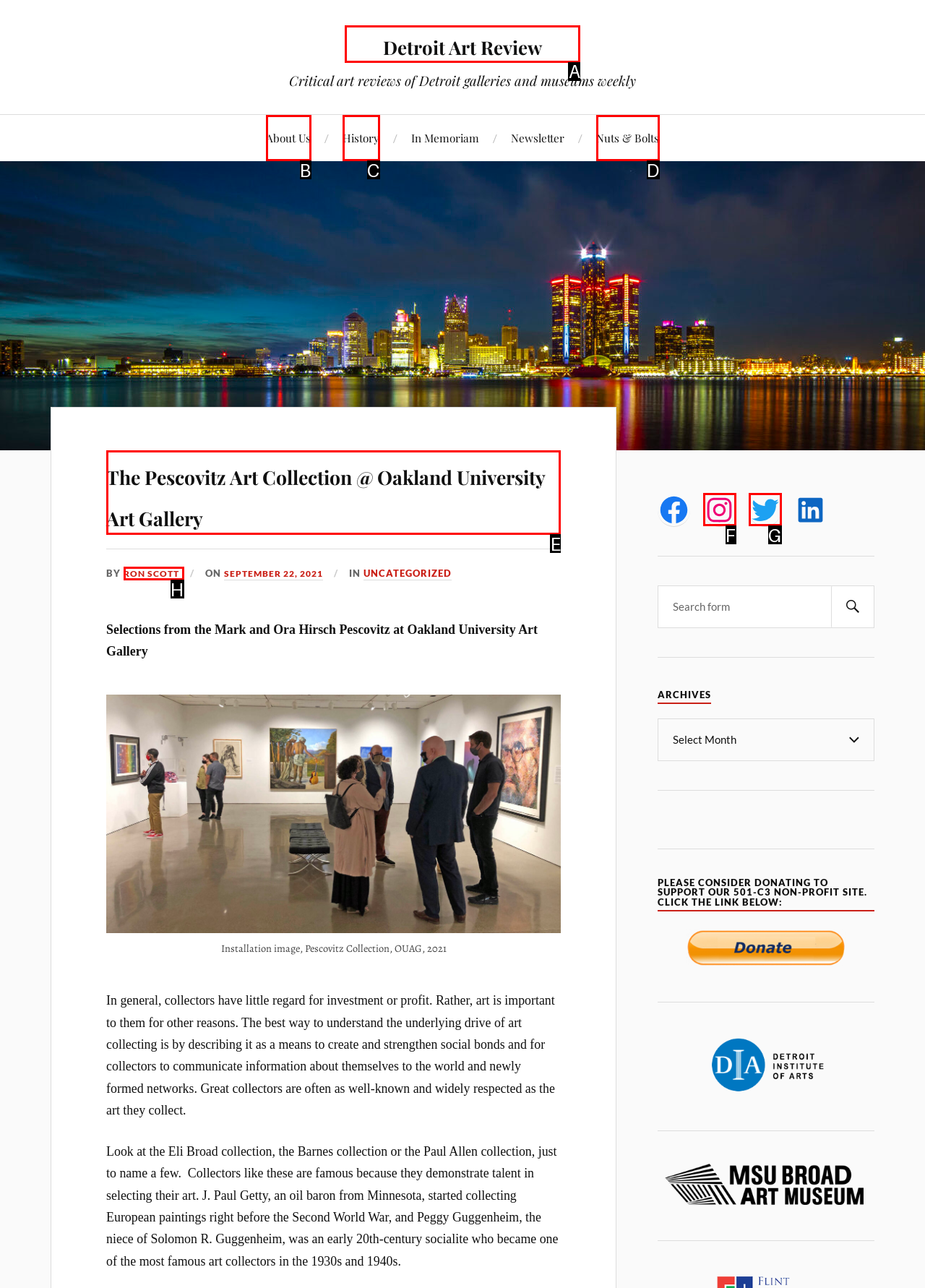Which option should be clicked to complete this task: Read the post dated 'May 18, 2019'
Reply with the letter of the correct choice from the given choices.

None